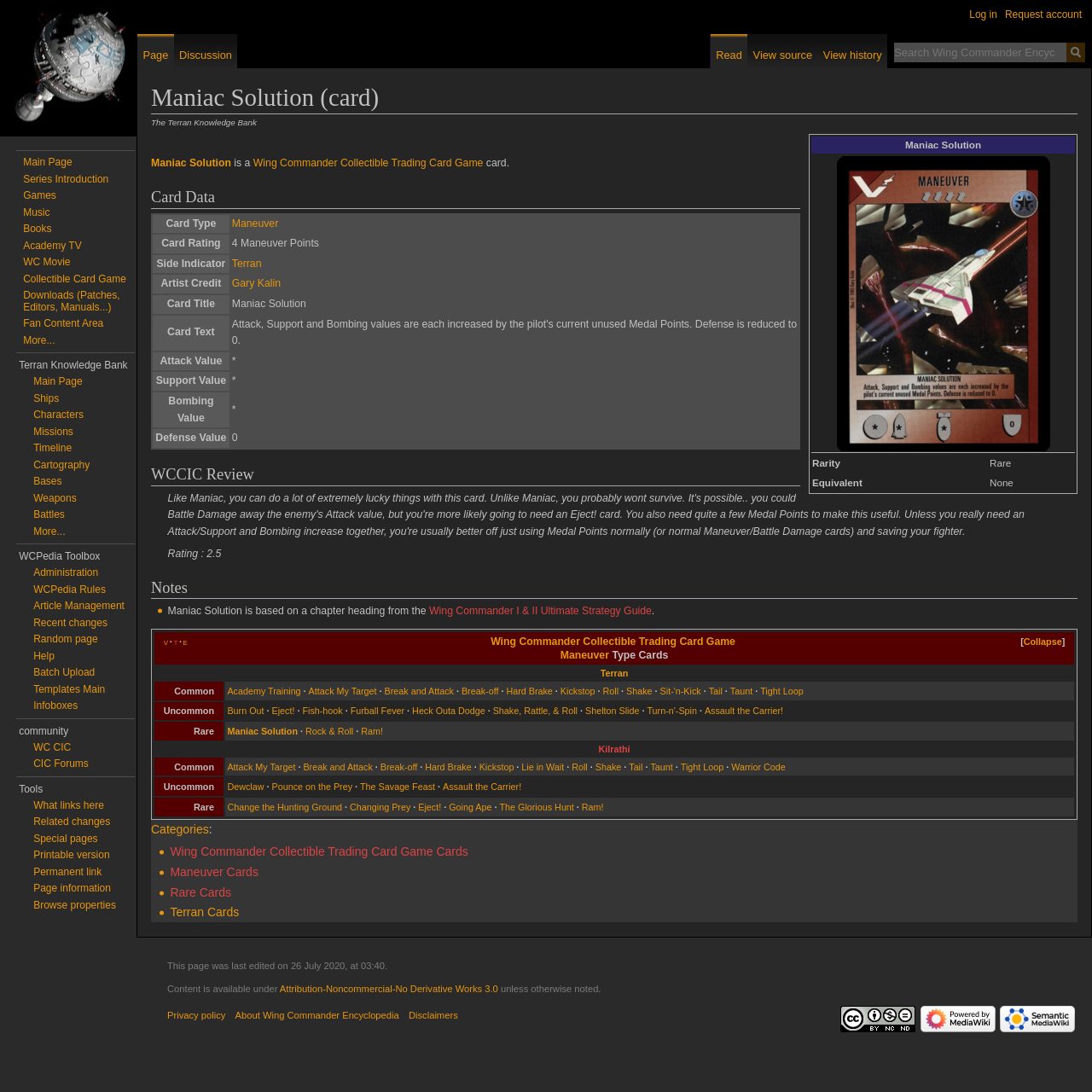Specify the bounding box coordinates of the area to click in order to follow the given instruction: "Read the card text."

[0.212, 0.289, 0.731, 0.321]